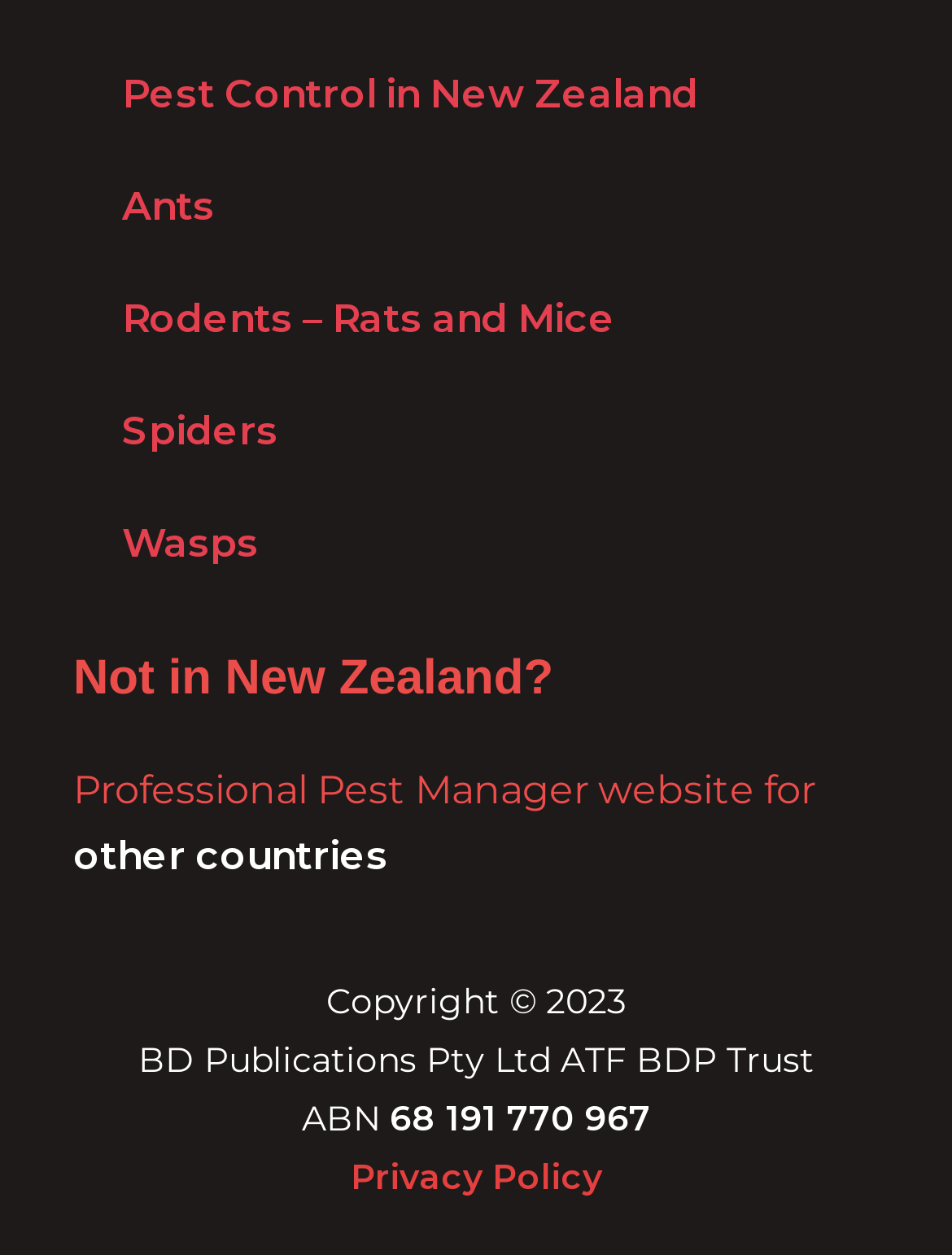Find the bounding box coordinates of the clickable area that will achieve the following instruction: "Read about Wasps".

[0.077, 0.389, 0.923, 0.478]